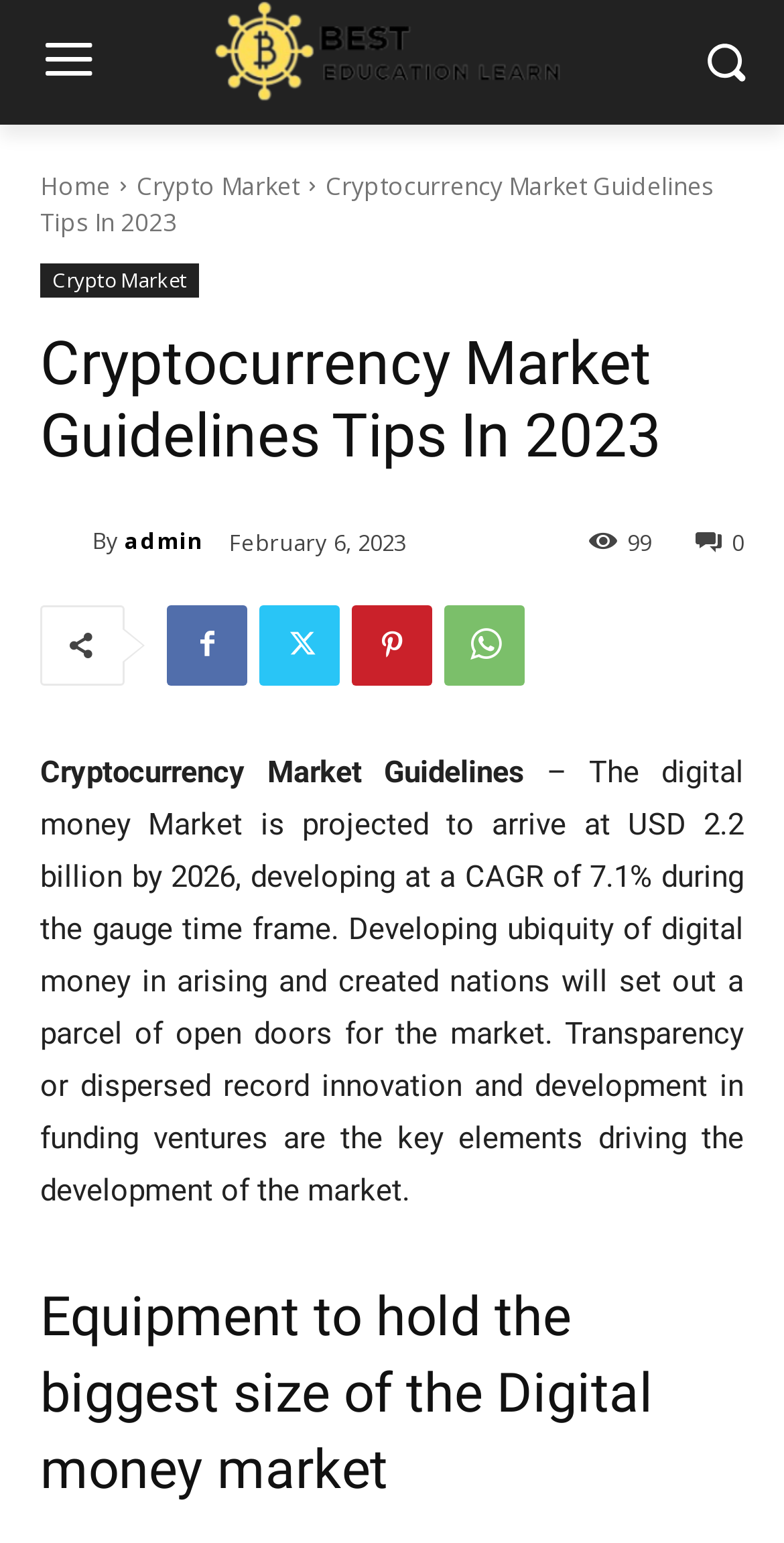Answer the following in one word or a short phrase: 
How many links are there in the top navigation bar?

3